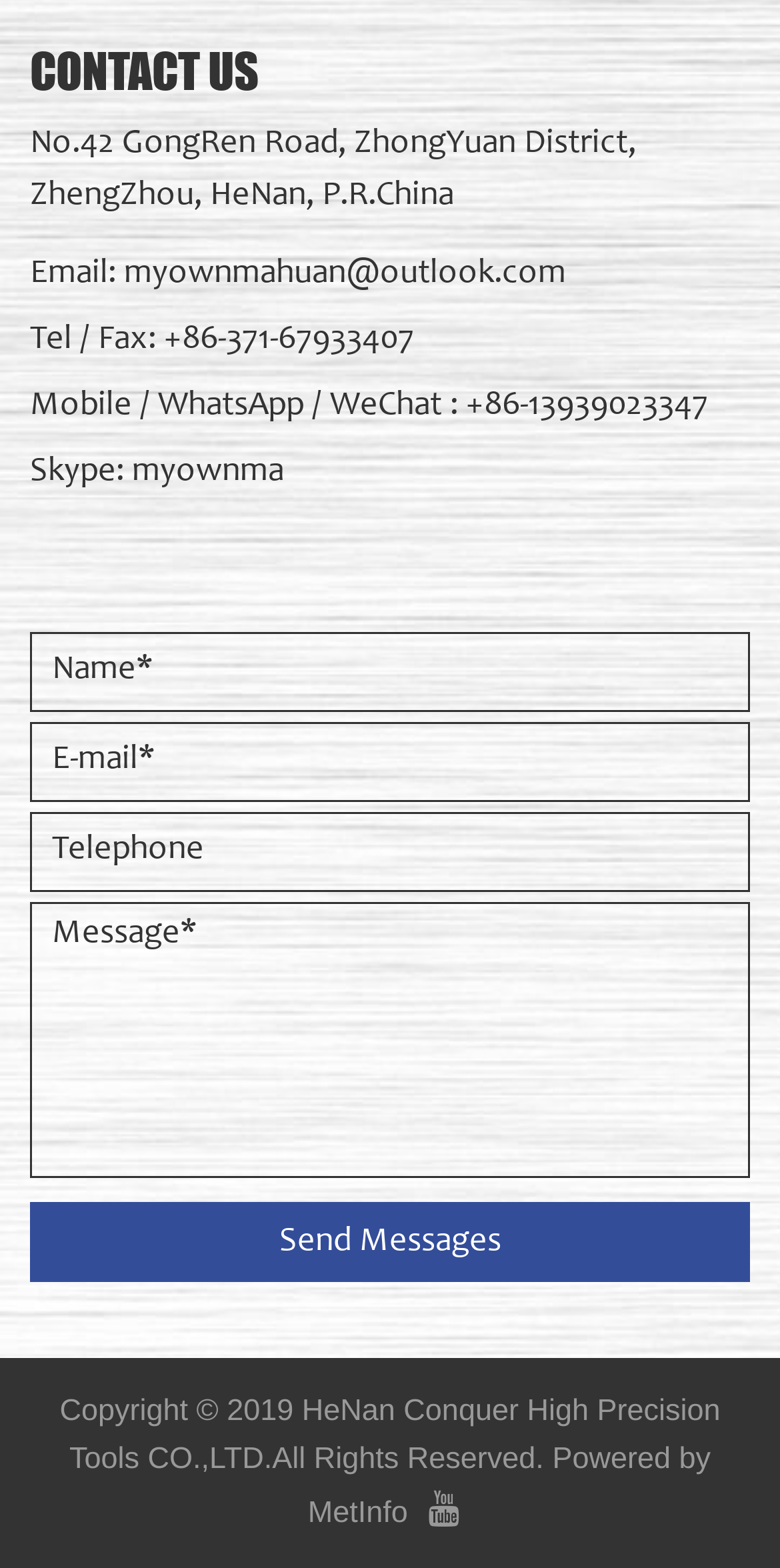Please analyze the image and provide a thorough answer to the question:
What is the purpose of the textboxes on the page?

The textboxes on the page, labeled 'Name*', 'E-mail*', 'Telephone', and 'Message*', are likely used to send a message to the company. This is inferred from the presence of a 'Send Messages' button below the textboxes.